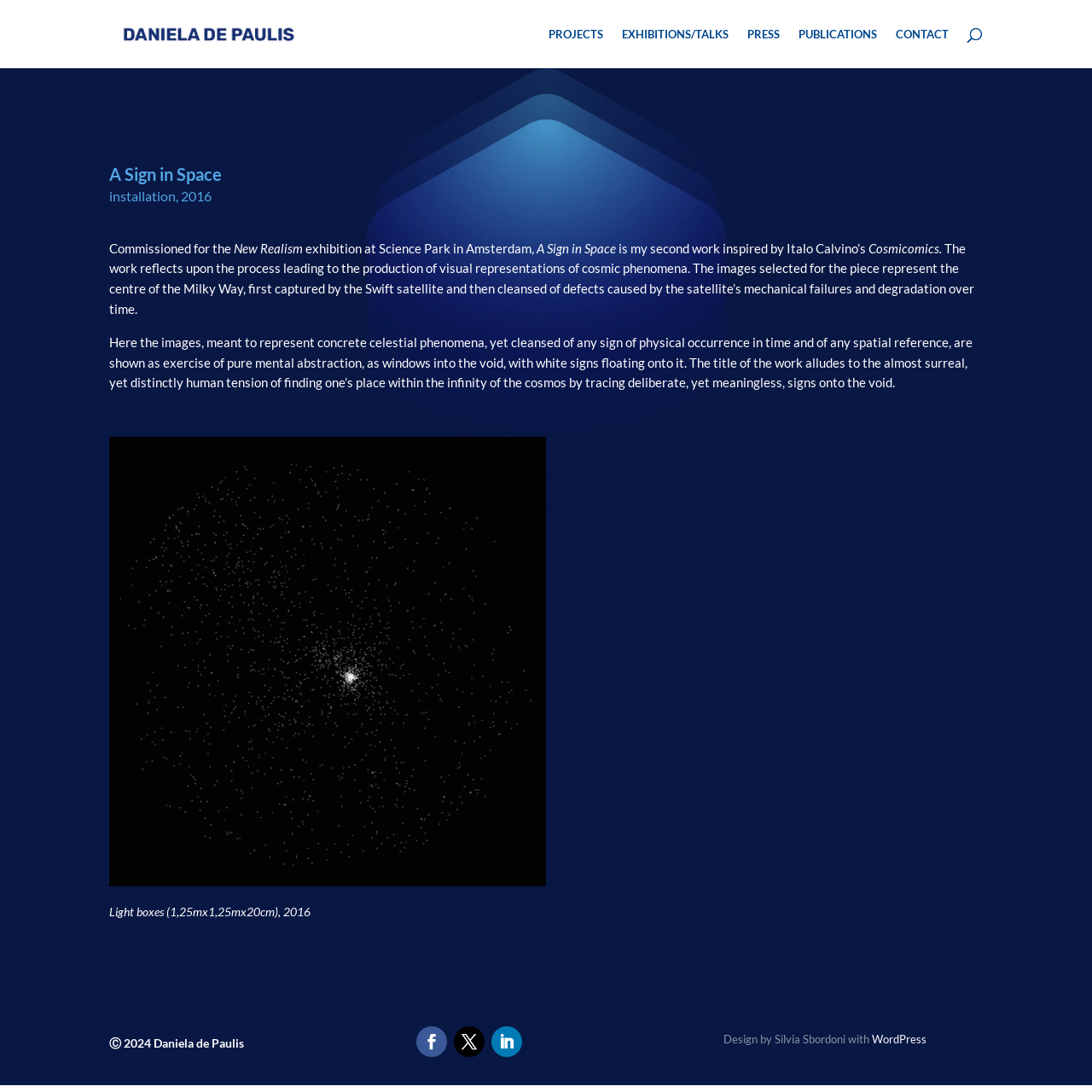What is the material of the light boxes?
With the help of the image, please provide a detailed response to the question.

The webpage does not explicitly mention the material of the light boxes. It only mentions the dimensions of the light boxes as '1,25mx1,25mx20cm'.